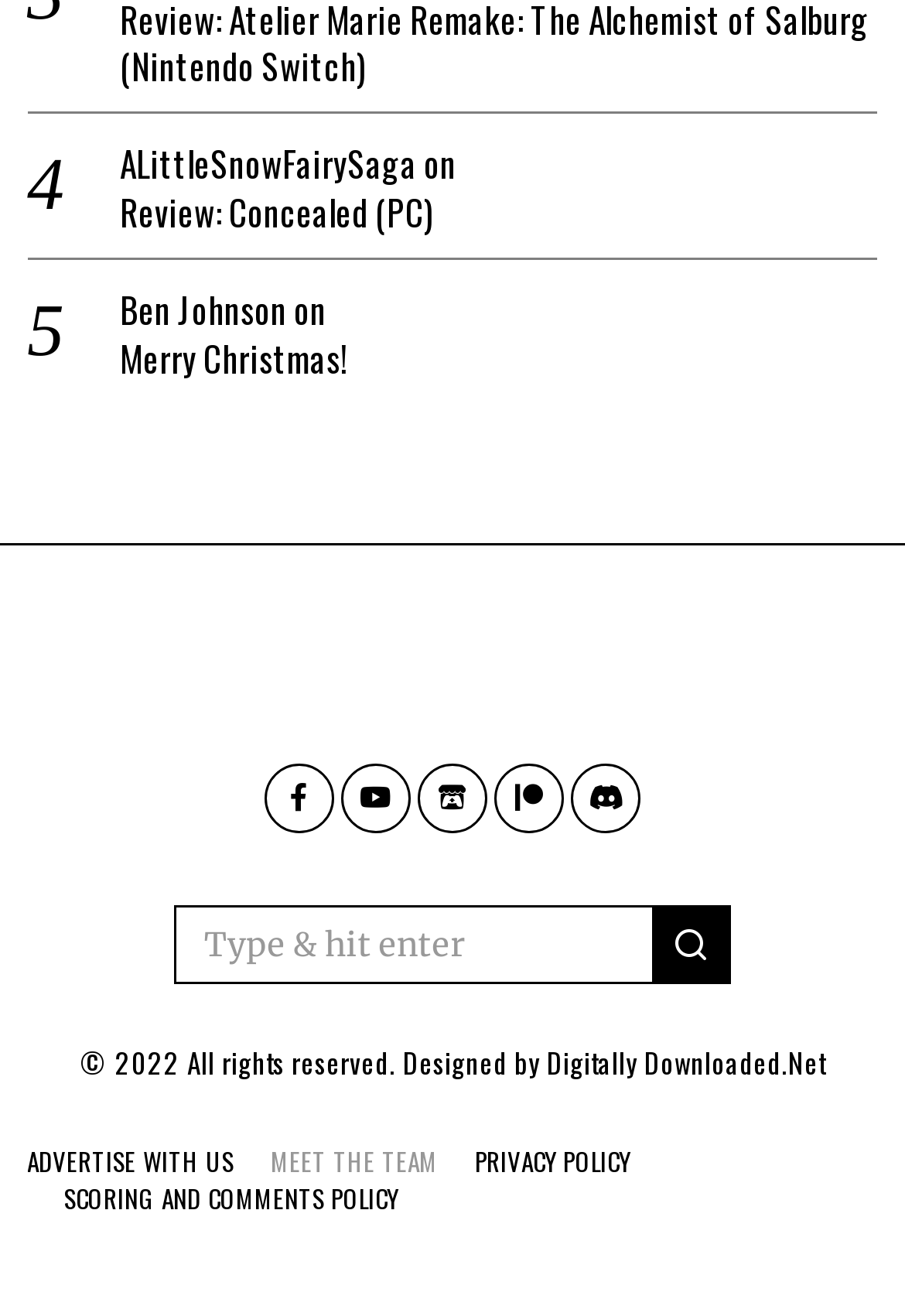Find the bounding box coordinates of the element's region that should be clicked in order to follow the given instruction: "Click on the 'Radaris' link". The coordinates should consist of four float numbers between 0 and 1, i.e., [left, top, right, bottom].

None